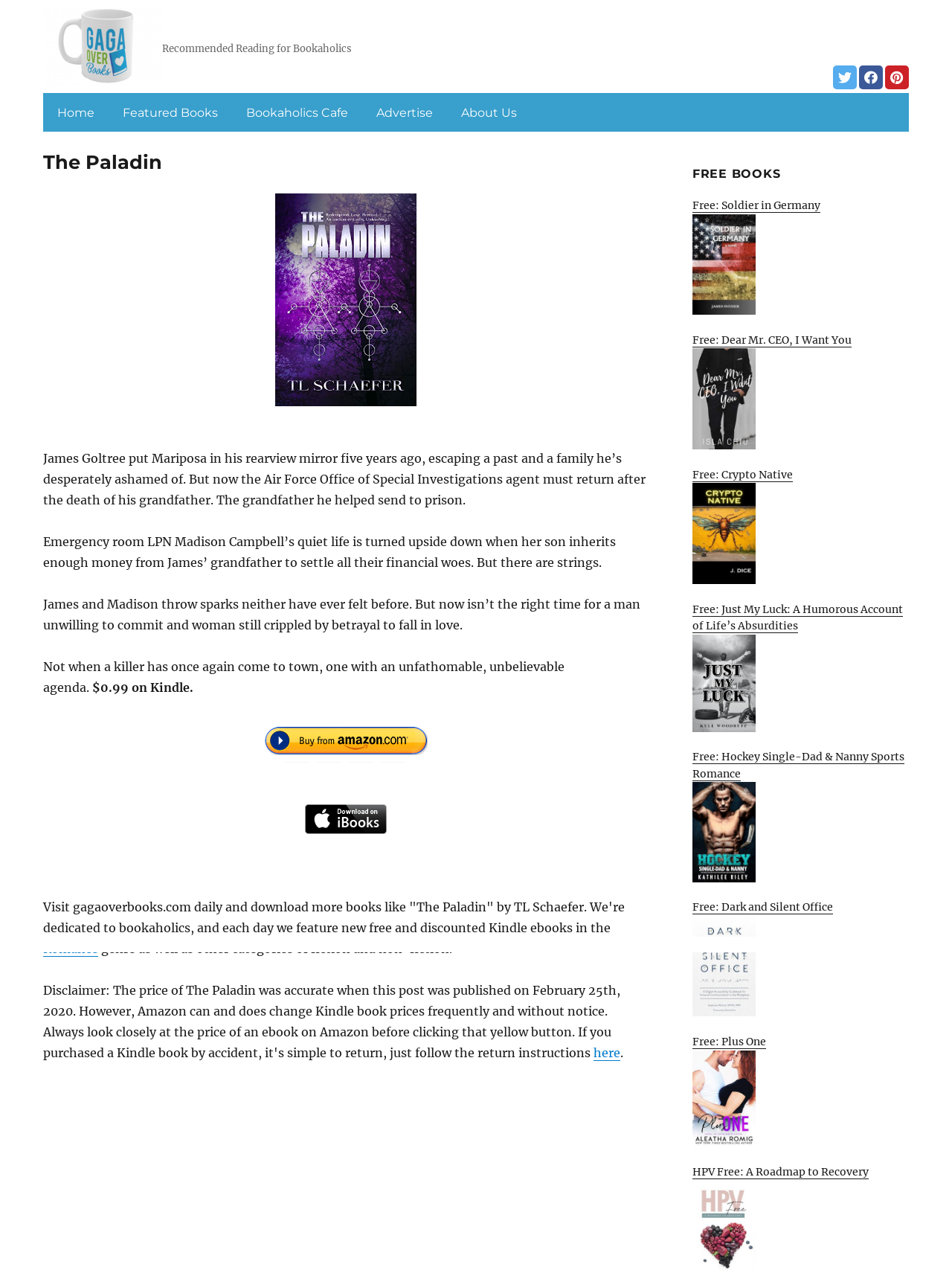Using the description: "alt="Pinterest" title="Pinterest"", identify the bounding box of the corresponding UI element in the screenshot.

[0.93, 0.052, 0.955, 0.07]